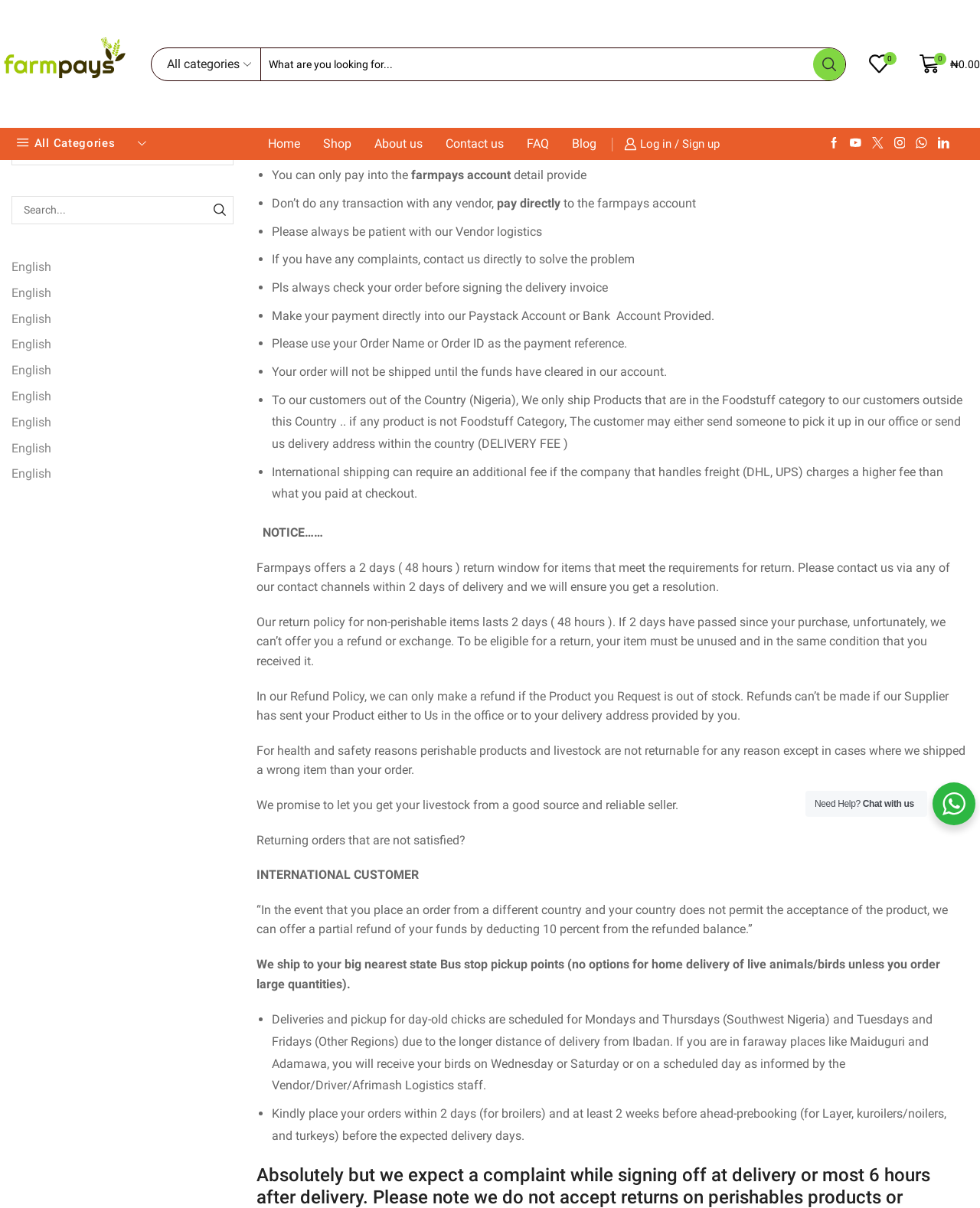Identify the bounding box coordinates for the UI element that matches this description: "Log in / Sign up".

[0.633, 0.106, 0.734, 0.132]